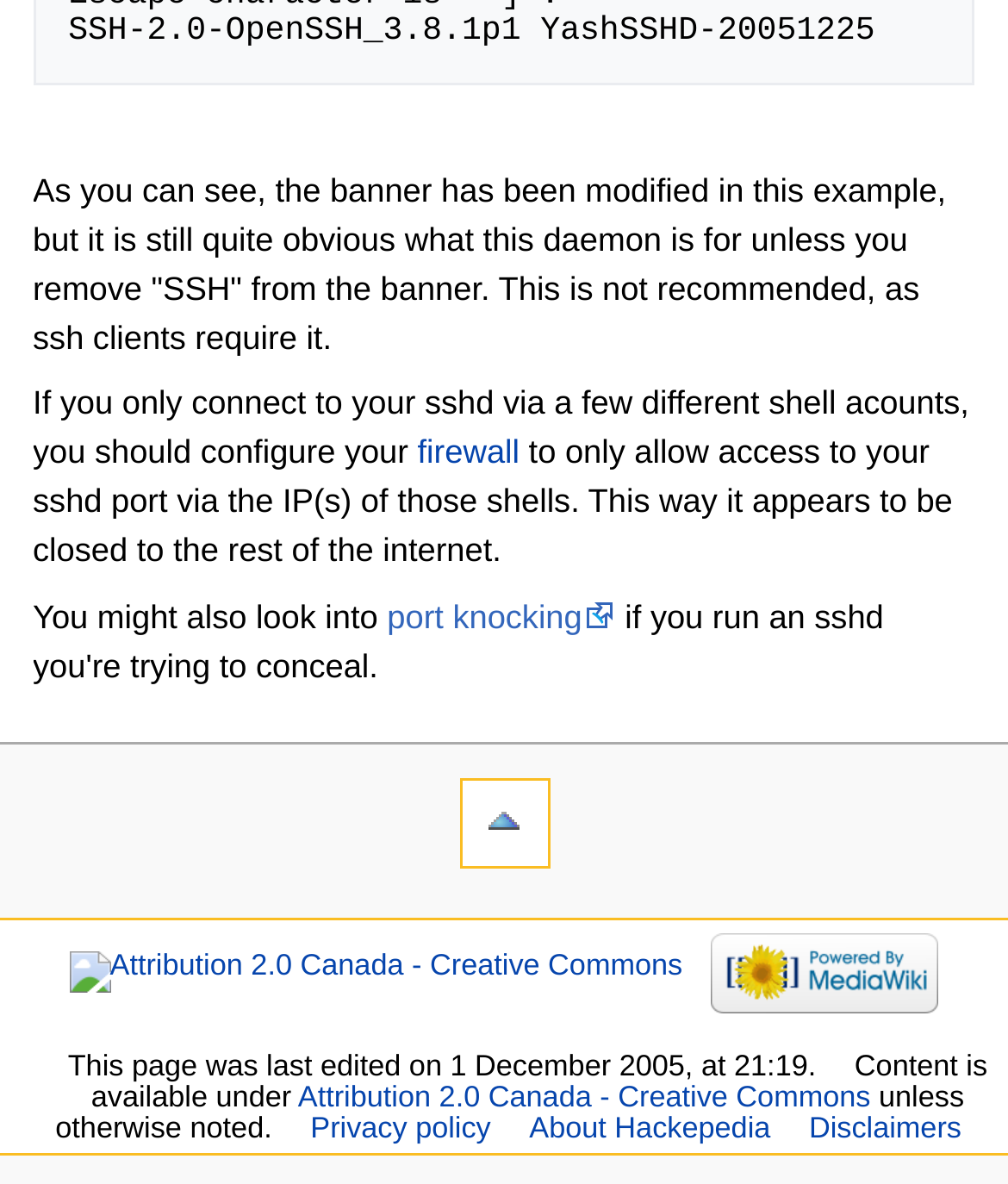Using the description "About Hackepedia", locate and provide the bounding box of the UI element.

[0.525, 0.94, 0.764, 0.966]